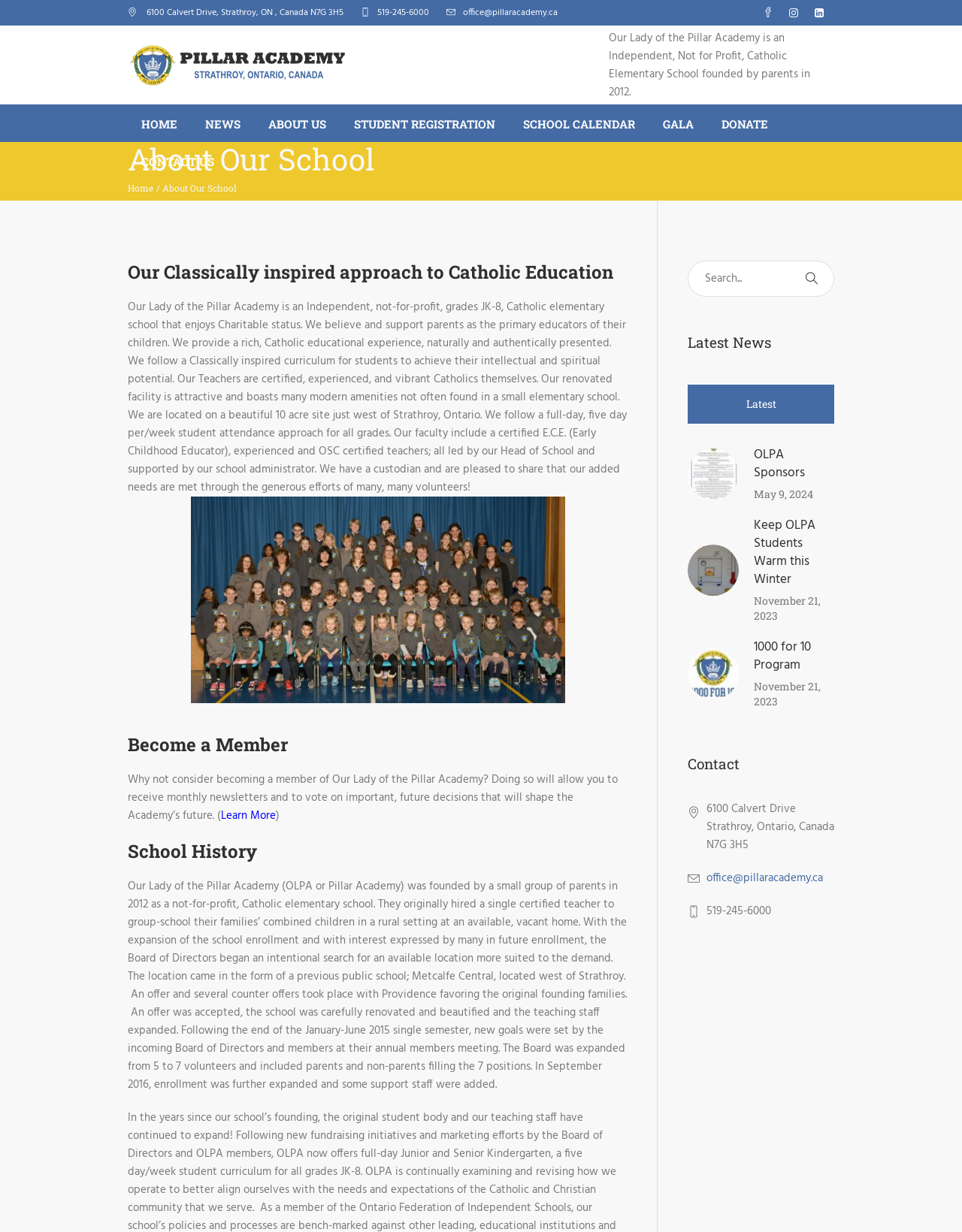Determine the bounding box coordinates for the area that should be clicked to carry out the following instruction: "Search for something".

[0.715, 0.212, 0.867, 0.241]